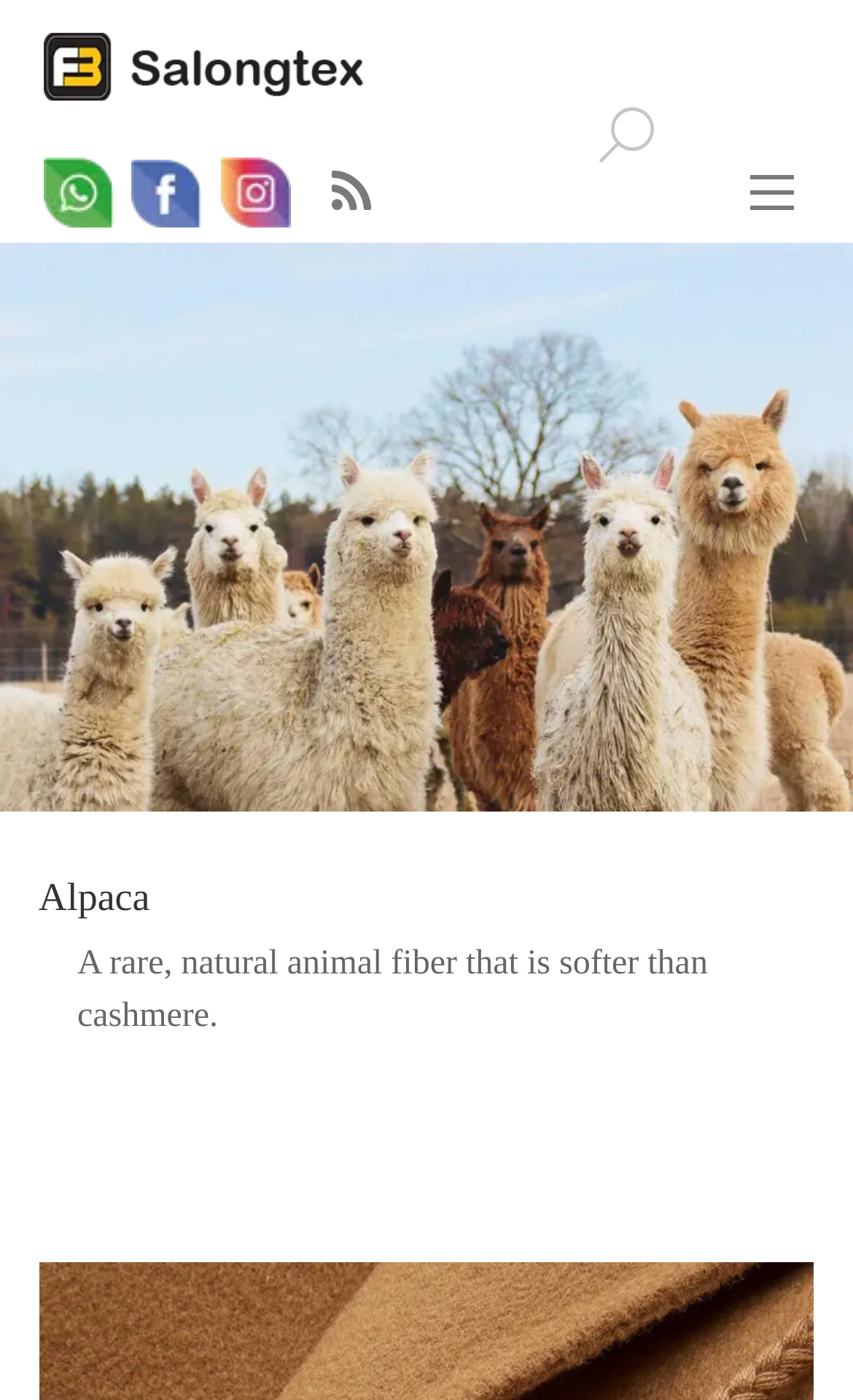Determine the bounding box coordinates for the element that should be clicked to follow this instruction: "Search for something". The coordinates should be given as four float numbers between 0 and 1, in the format [left, top, right, bottom].

[0.614, 0.105, 0.819, 0.161]